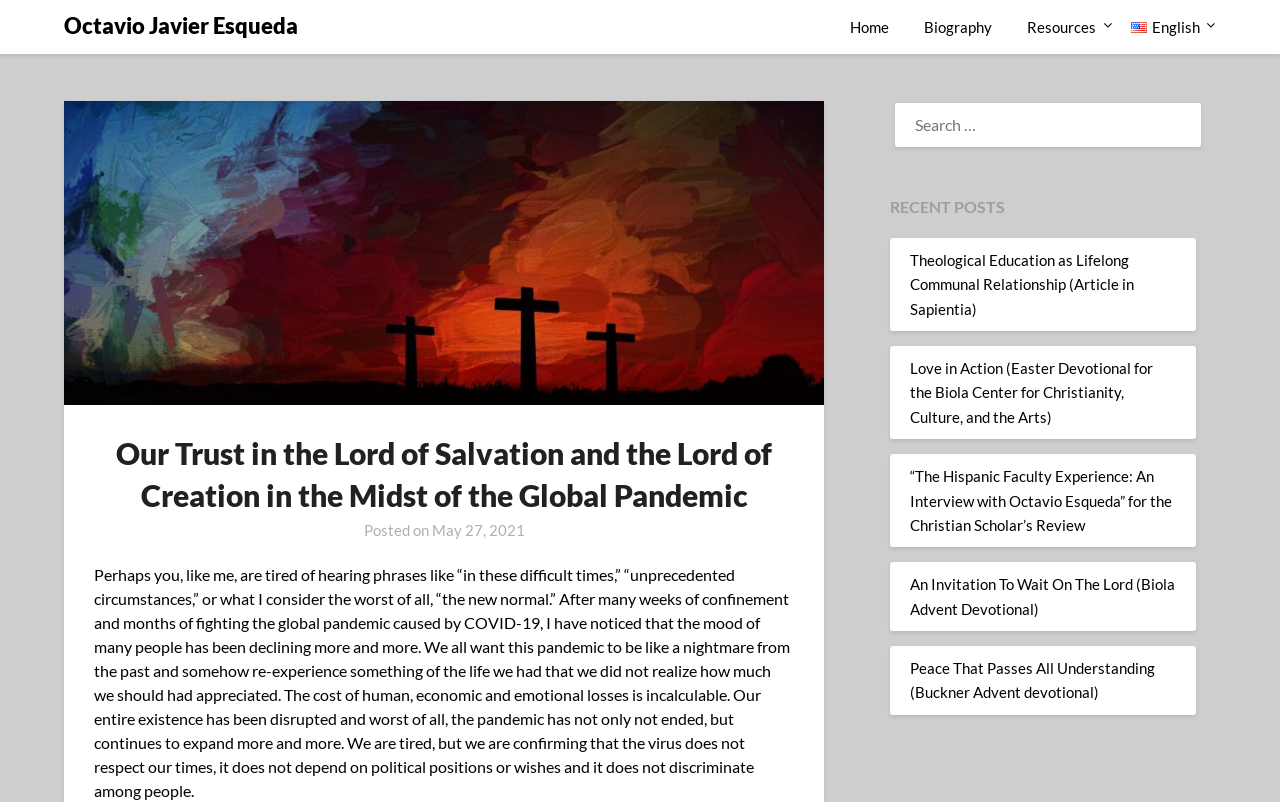Specify the bounding box coordinates of the element's region that should be clicked to achieve the following instruction: "View the biography of Octavio Javier Esqueda". The bounding box coordinates consist of four float numbers between 0 and 1, in the format [left, top, right, bottom].

[0.71, 0.0, 0.788, 0.068]